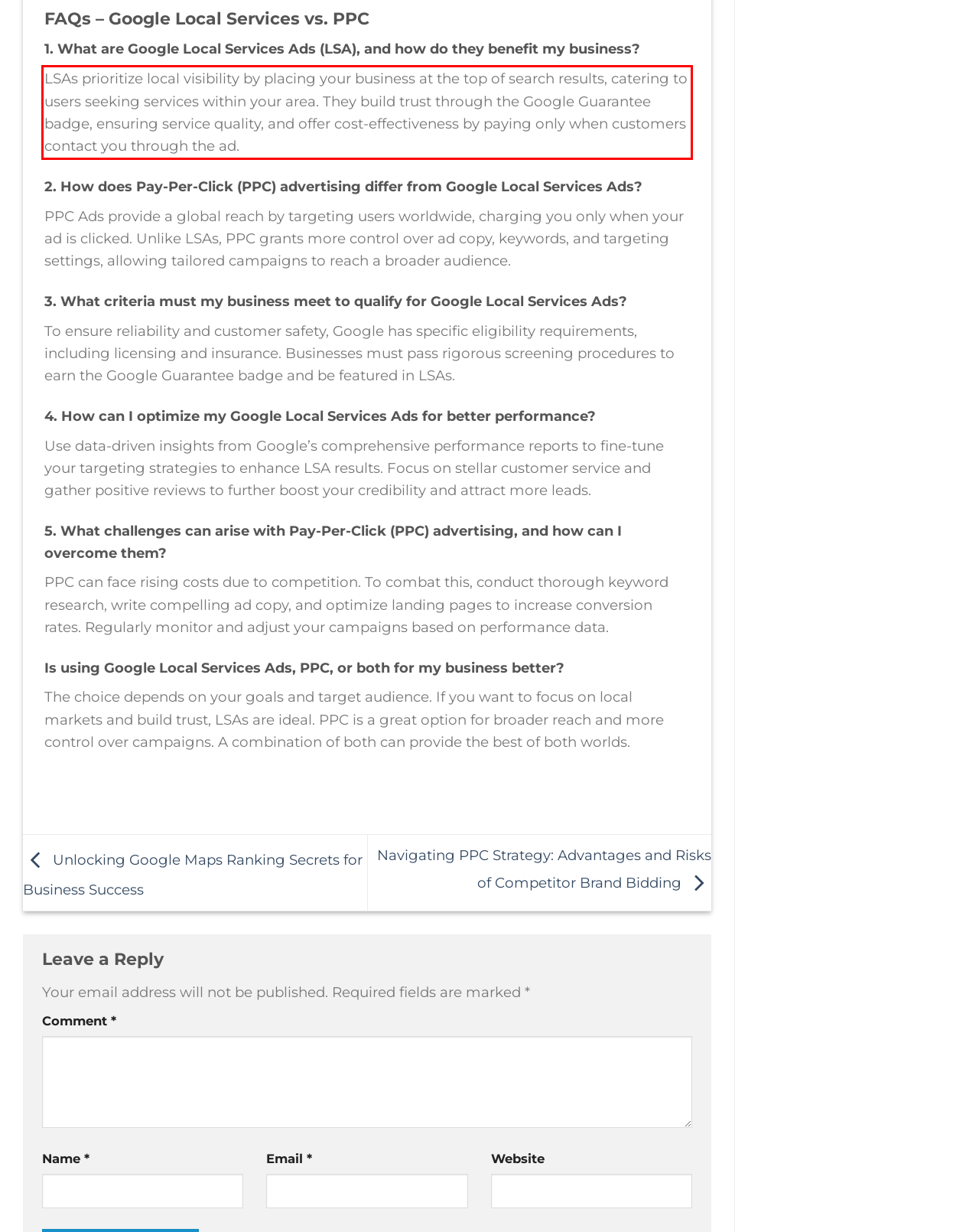You have a screenshot of a webpage with a red bounding box. Identify and extract the text content located inside the red bounding box.

LSAs prioritize local visibility by placing your business at the top of search results, catering to users seeking services within your area. They build trust through the Google Guarantee badge, ensuring service quality, and offer cost-effectiveness by paying only when customers contact you through the ad.